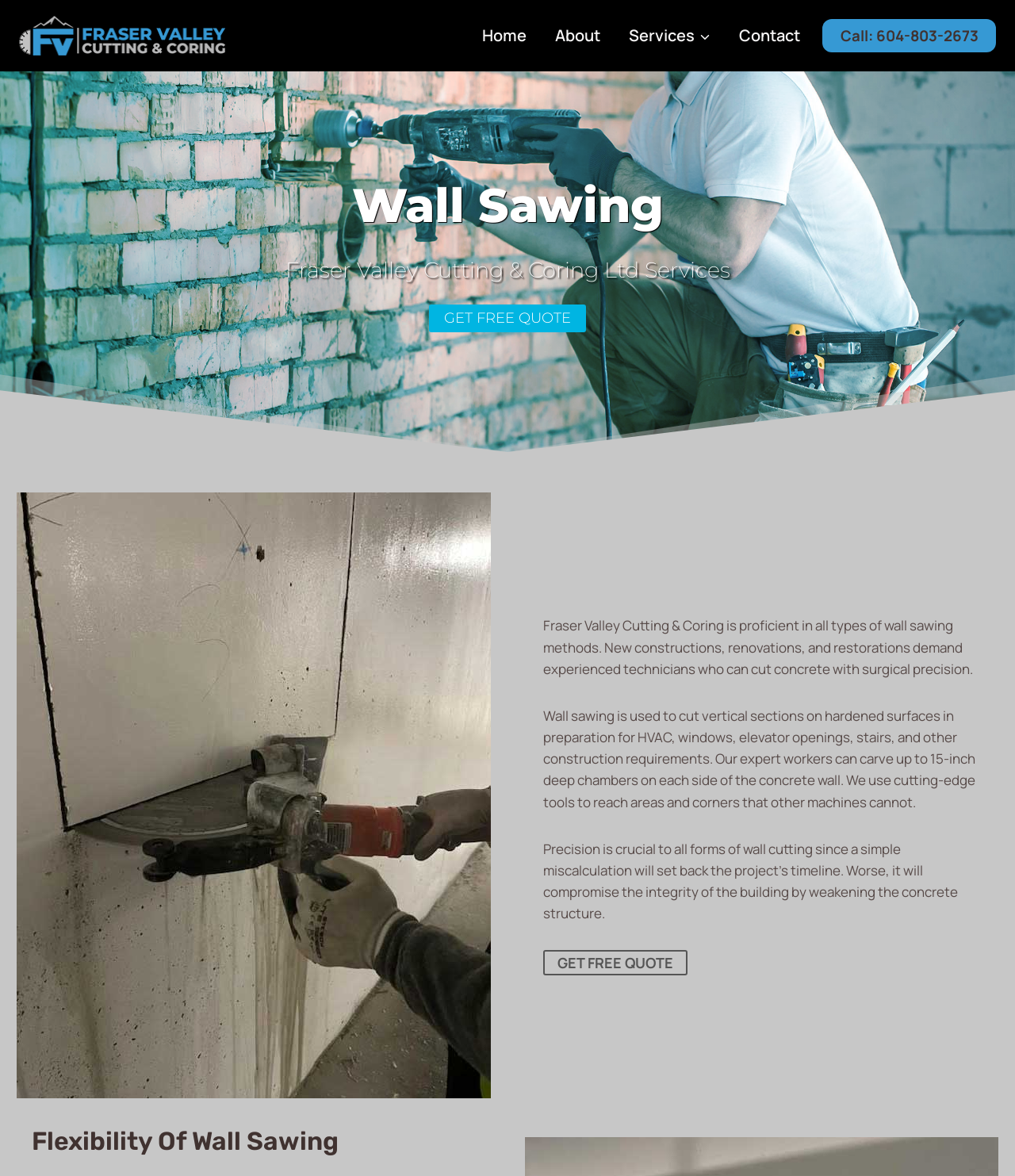Examine the screenshot and answer the question in as much detail as possible: What is the phone number to call?

The phone number can be found in the top-right corner of the webpage, where it is written as 'Call: 604-803-2673'.